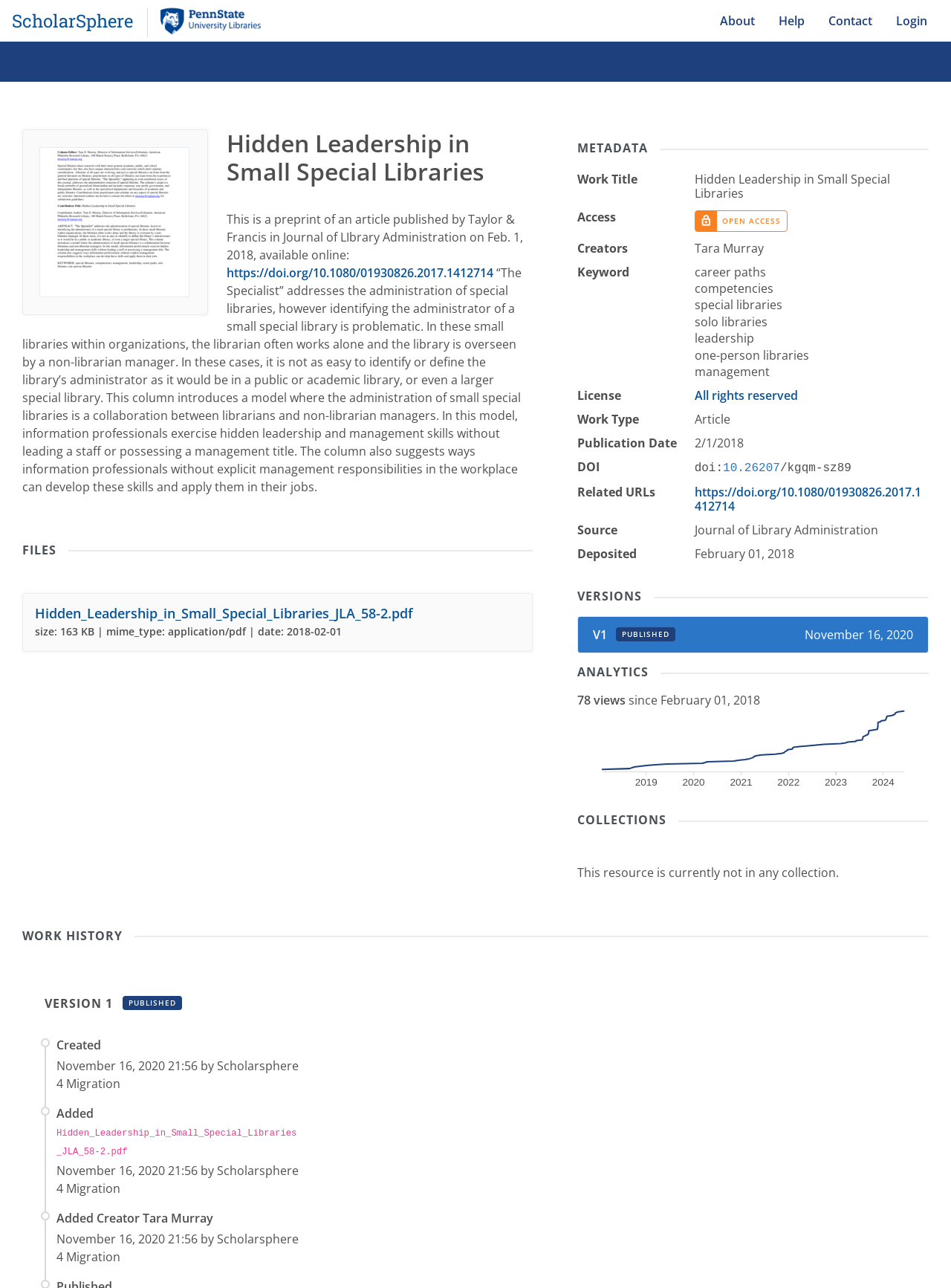Identify the bounding box coordinates of the clickable region necessary to fulfill the following instruction: "Visit the 'https://doi.org/10.1080/01930826.2017.1412714' link". The bounding box coordinates should be four float numbers between 0 and 1, i.e., [left, top, right, bottom].

[0.238, 0.205, 0.519, 0.218]